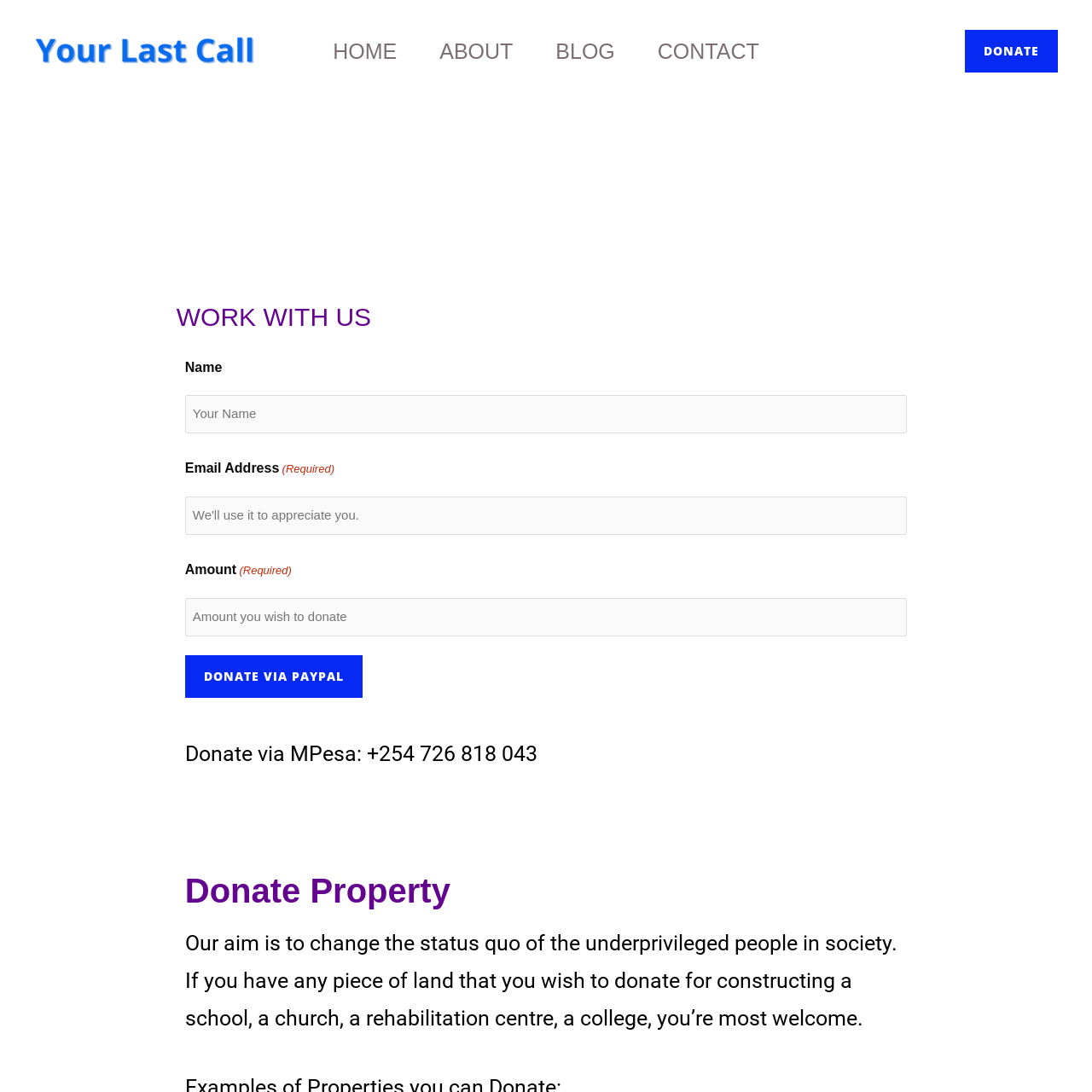How many navigation links are present at the top of the webpage?
Utilize the information in the image to give a detailed answer to the question.

The webpage has a navigation section at the top with four links: 'HOME', 'ABOUT', 'BLOG', and 'CONTACT'.